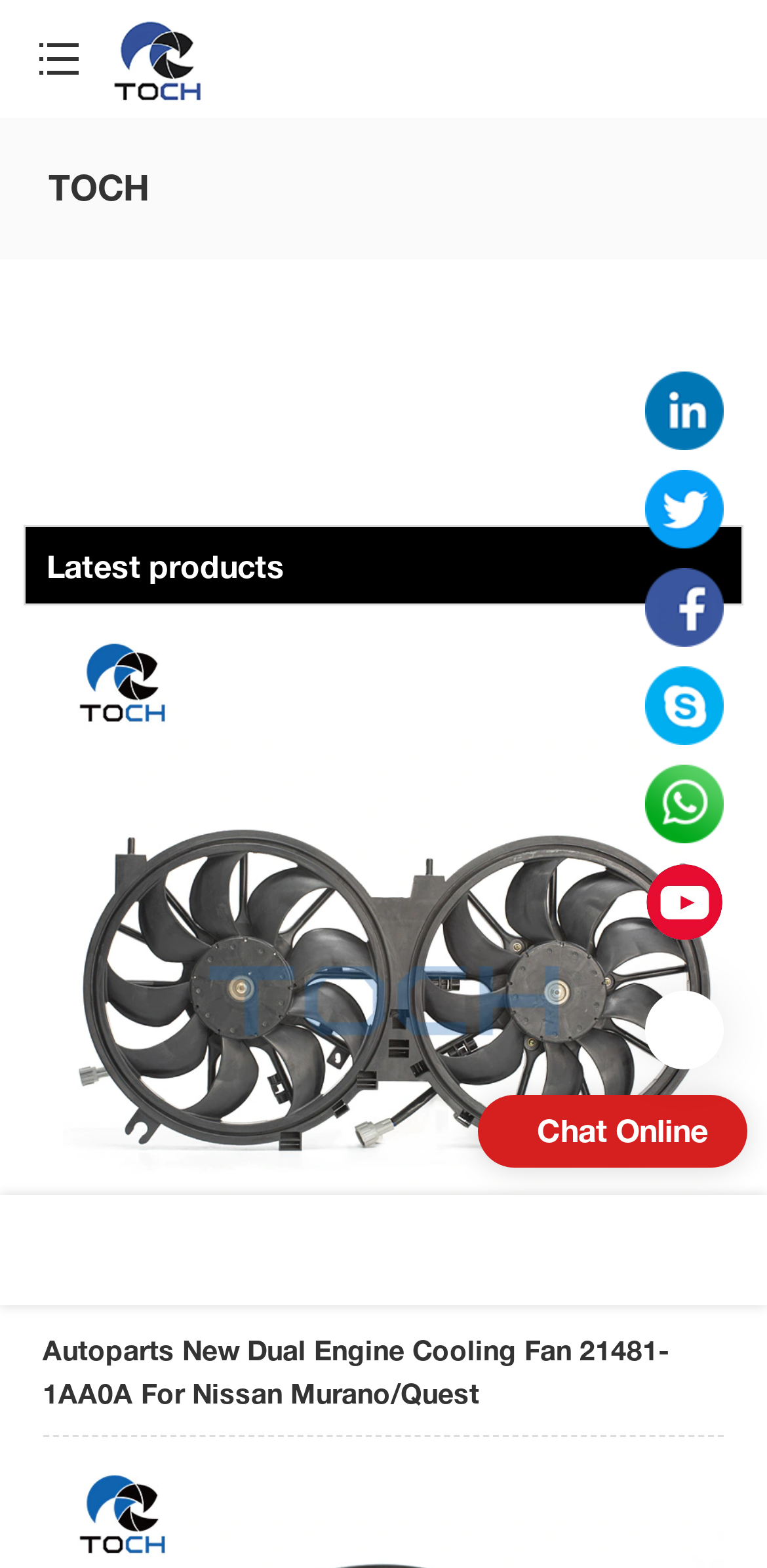Identify the bounding box for the UI element described as: "Leave a Reply". Ensure the coordinates are four float numbers between 0 and 1, formatted as [left, top, right, bottom].

None